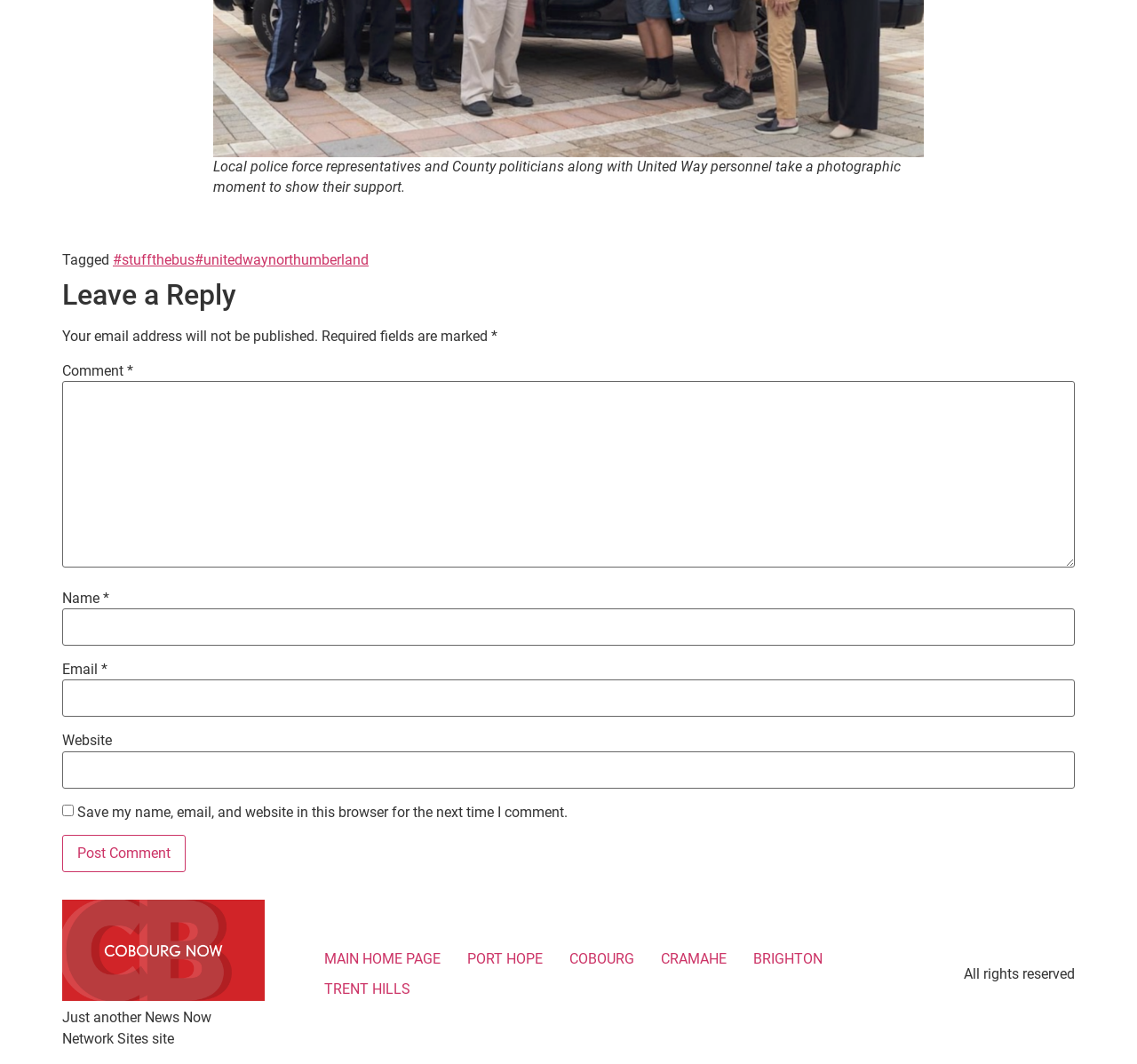Please provide a one-word or short phrase answer to the question:
What is required to be filled in the comment form?

Name, Email, Comment